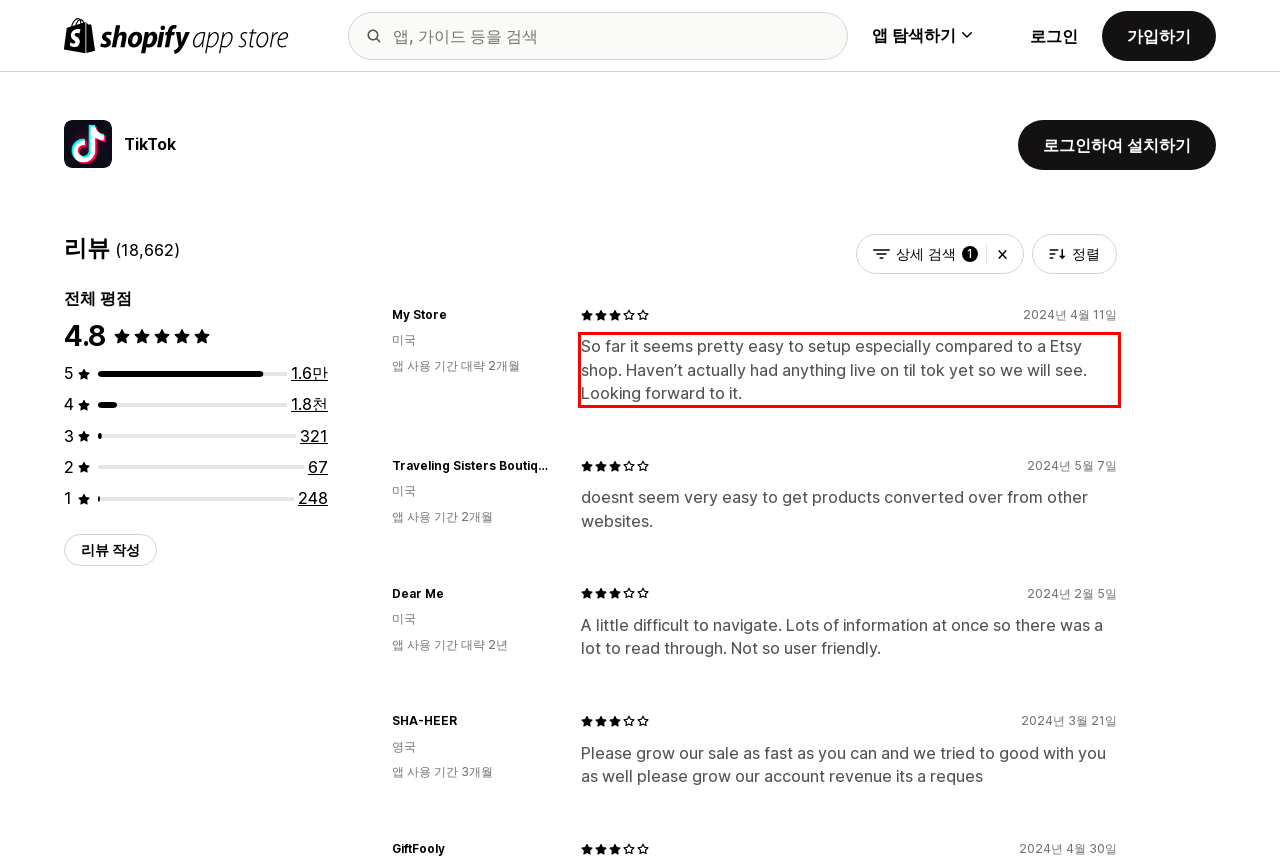From the given screenshot of a webpage, identify the red bounding box and extract the text content within it.

So far it seems pretty easy to setup especially compared to a Etsy shop. Haven’t actually had anything live on til tok yet so we will see. Looking forward to it.